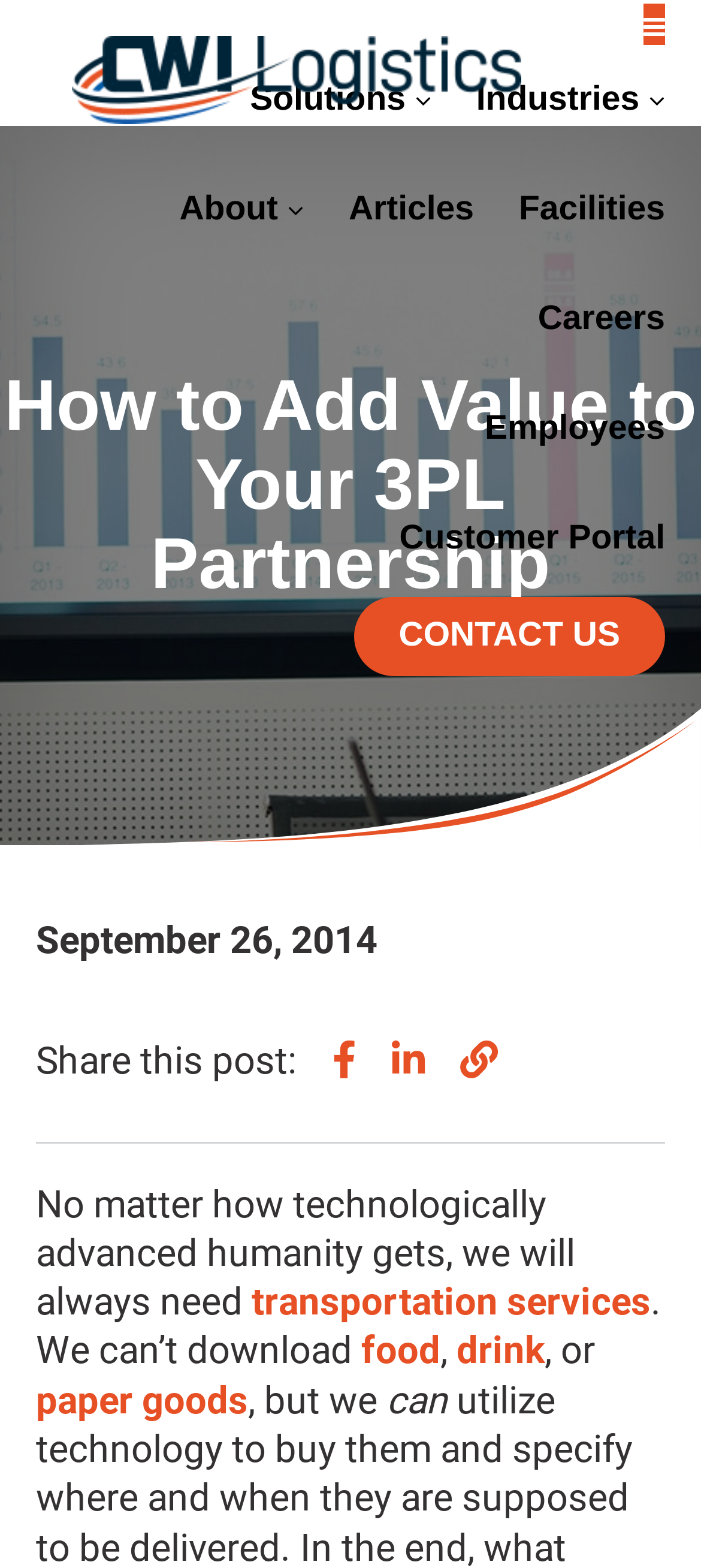What is the logo of the company?
Use the image to answer the question with a single word or phrase.

CWI Logistics Logo